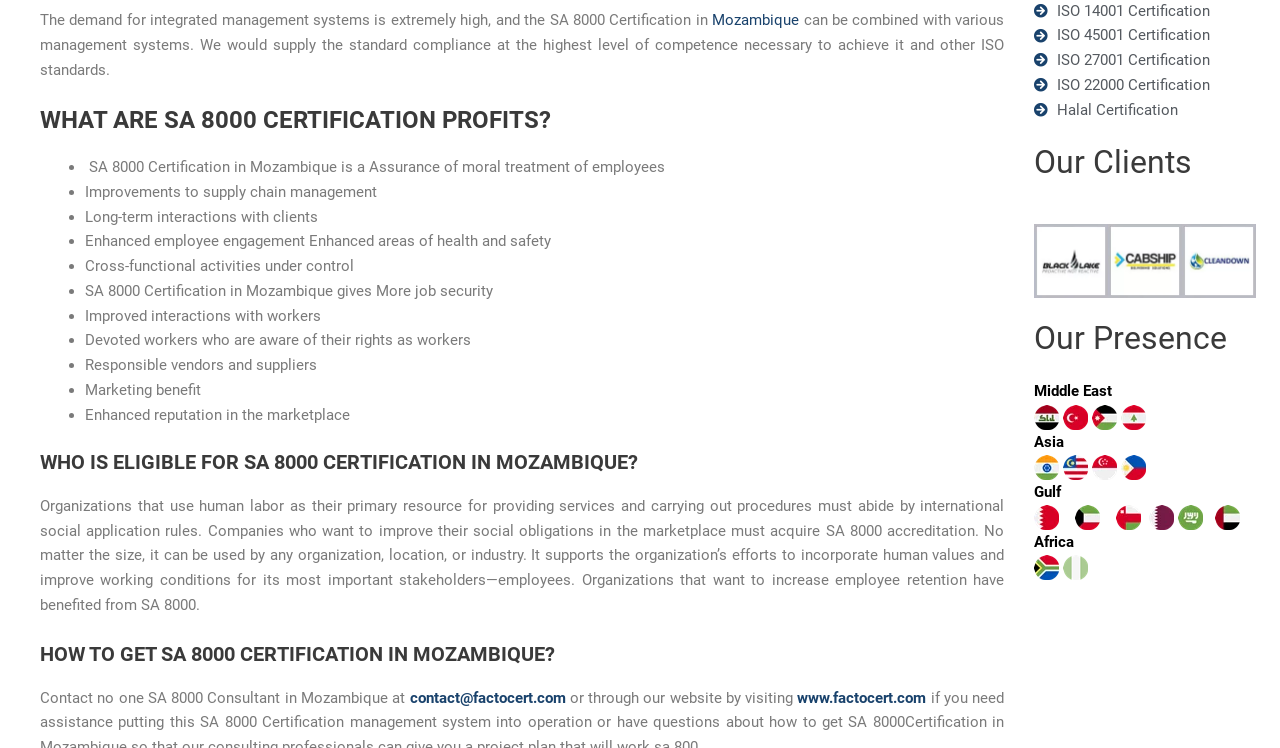Locate the bounding box coordinates of the element that should be clicked to fulfill the instruction: "Learn more about ISO 45001 Certification".

[0.808, 0.031, 0.981, 0.064]